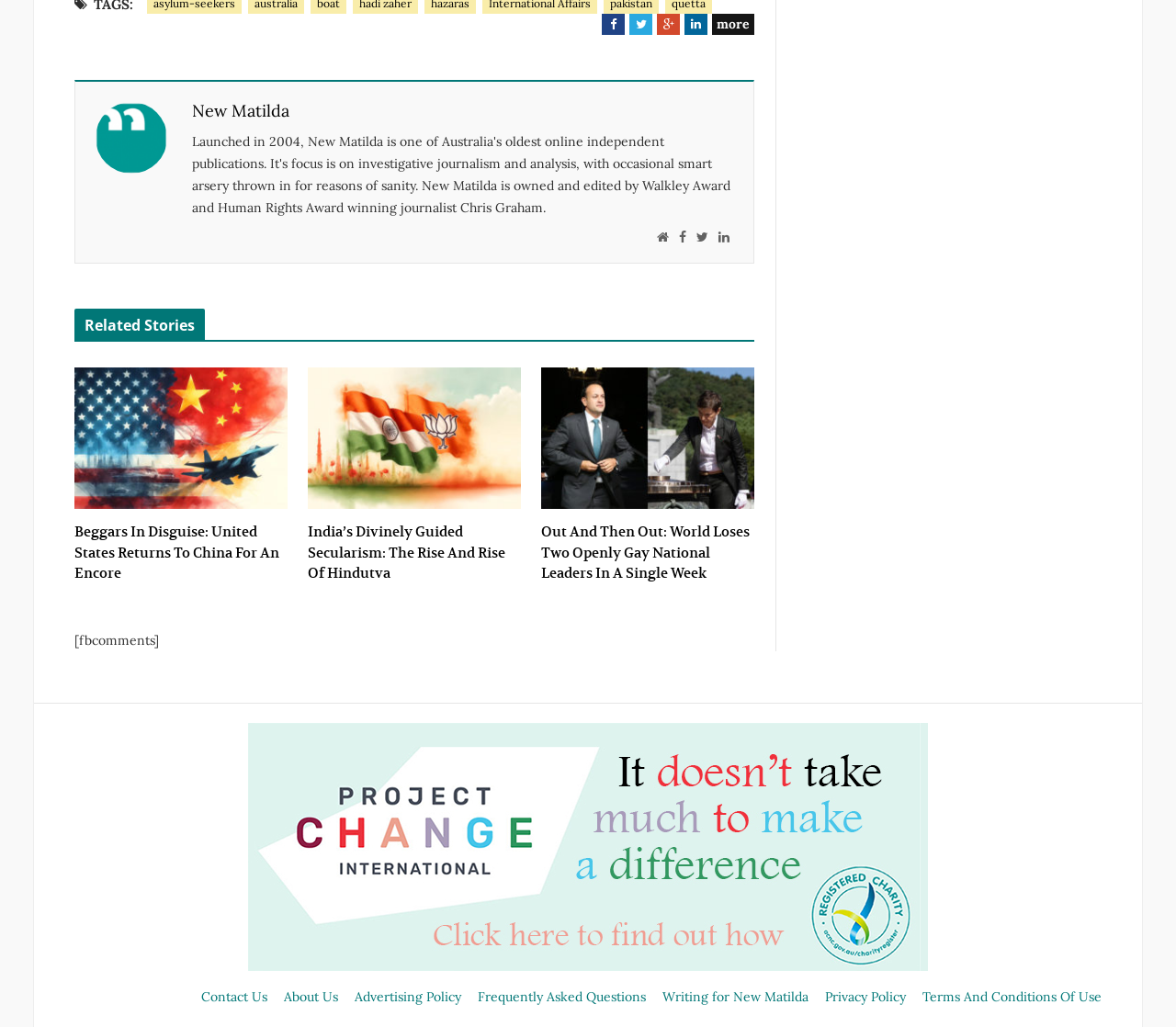What is the name of the website?
Answer with a single word or short phrase according to what you see in the image.

New Matilda